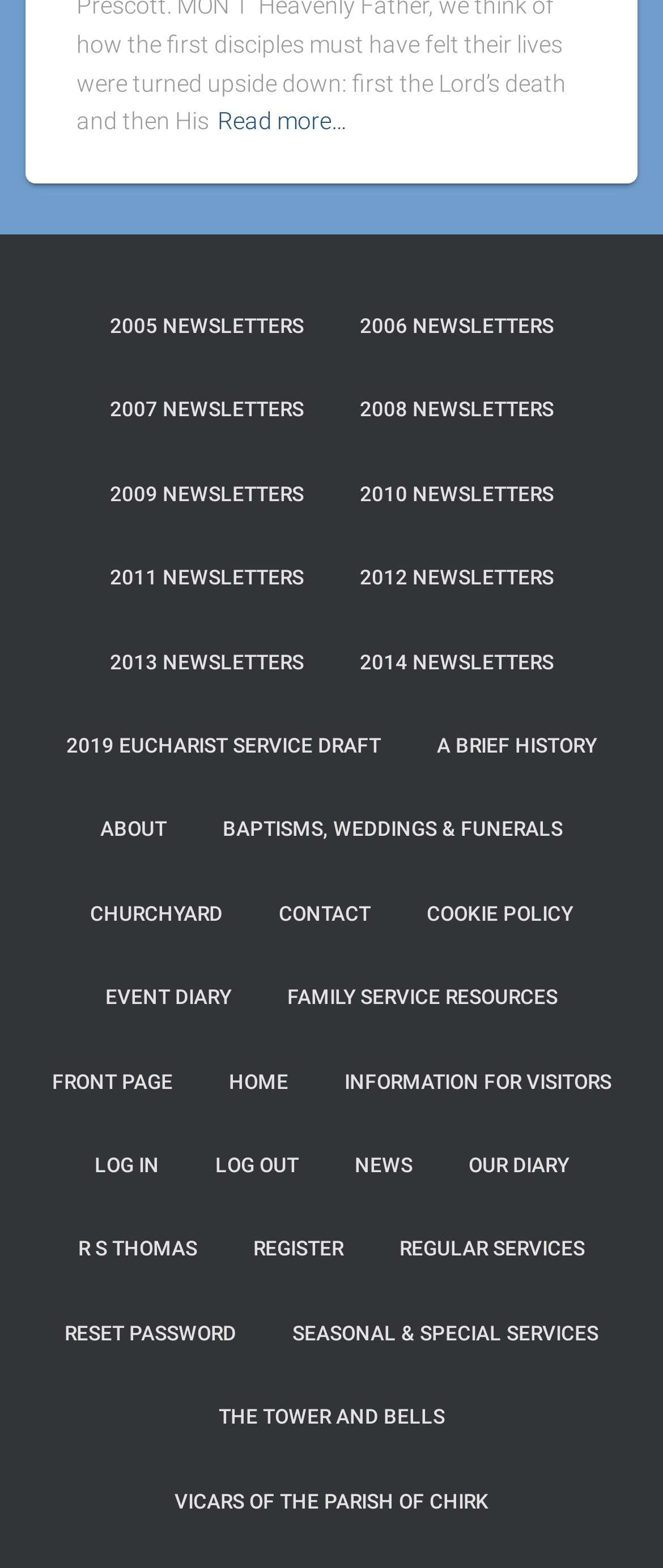Predict the bounding box of the UI element based on the description: "Join us on the app". The coordinates should be four float numbers between 0 and 1, formatted as [left, top, right, bottom].

None